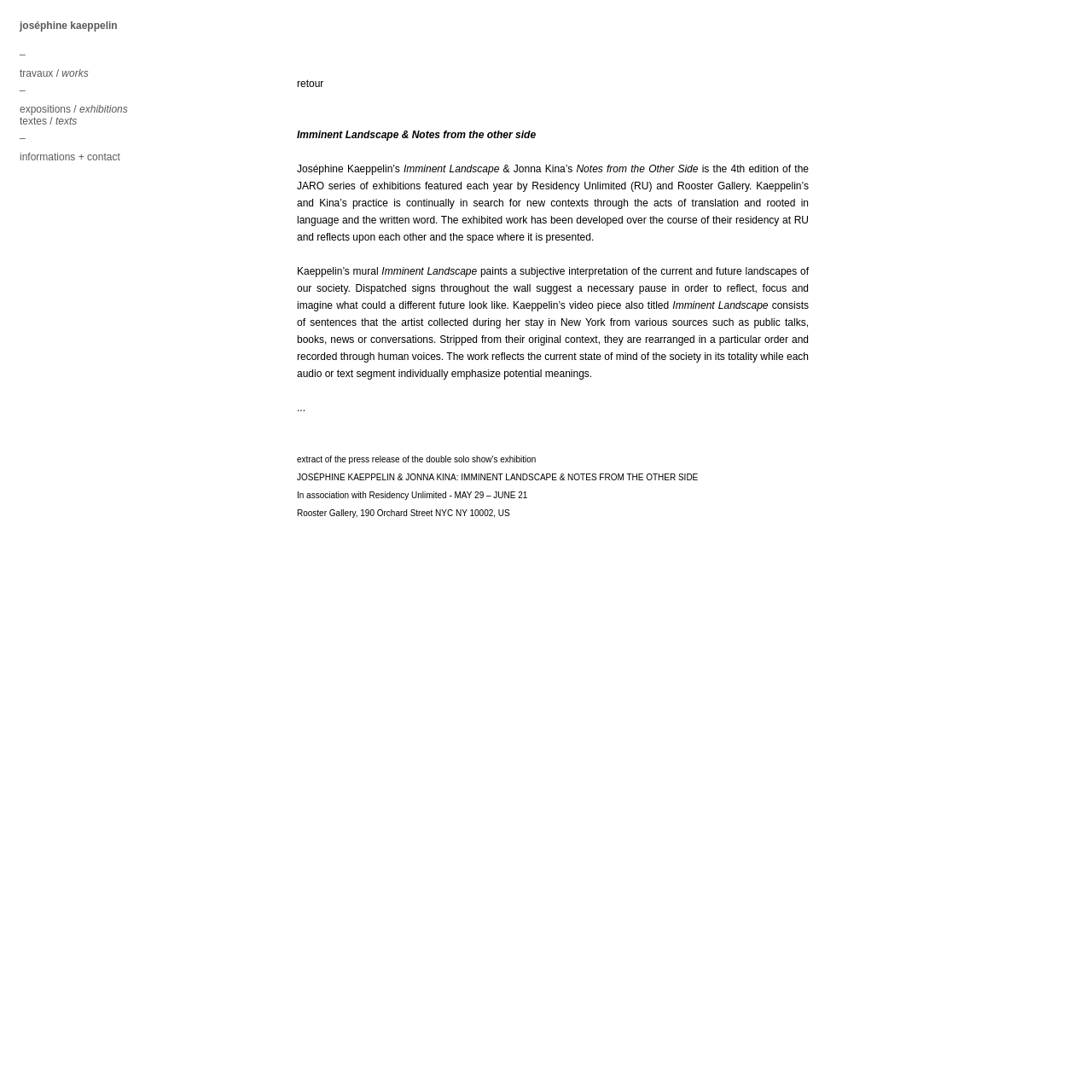Pinpoint the bounding box coordinates of the clickable area needed to execute the instruction: "Search for something". The coordinates should be specified as four float numbers between 0 and 1, i.e., [left, top, right, bottom].

None